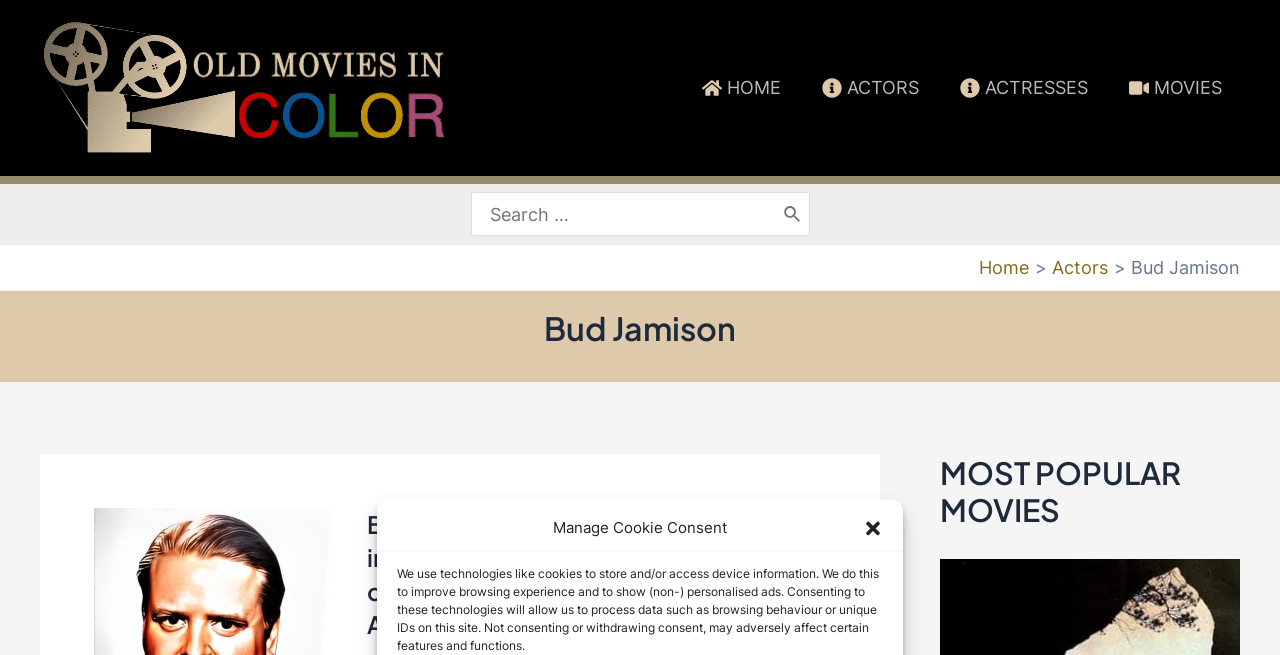Please locate the bounding box coordinates of the element that should be clicked to achieve the given instruction: "go to home page".

[0.53, 0.096, 0.624, 0.173]